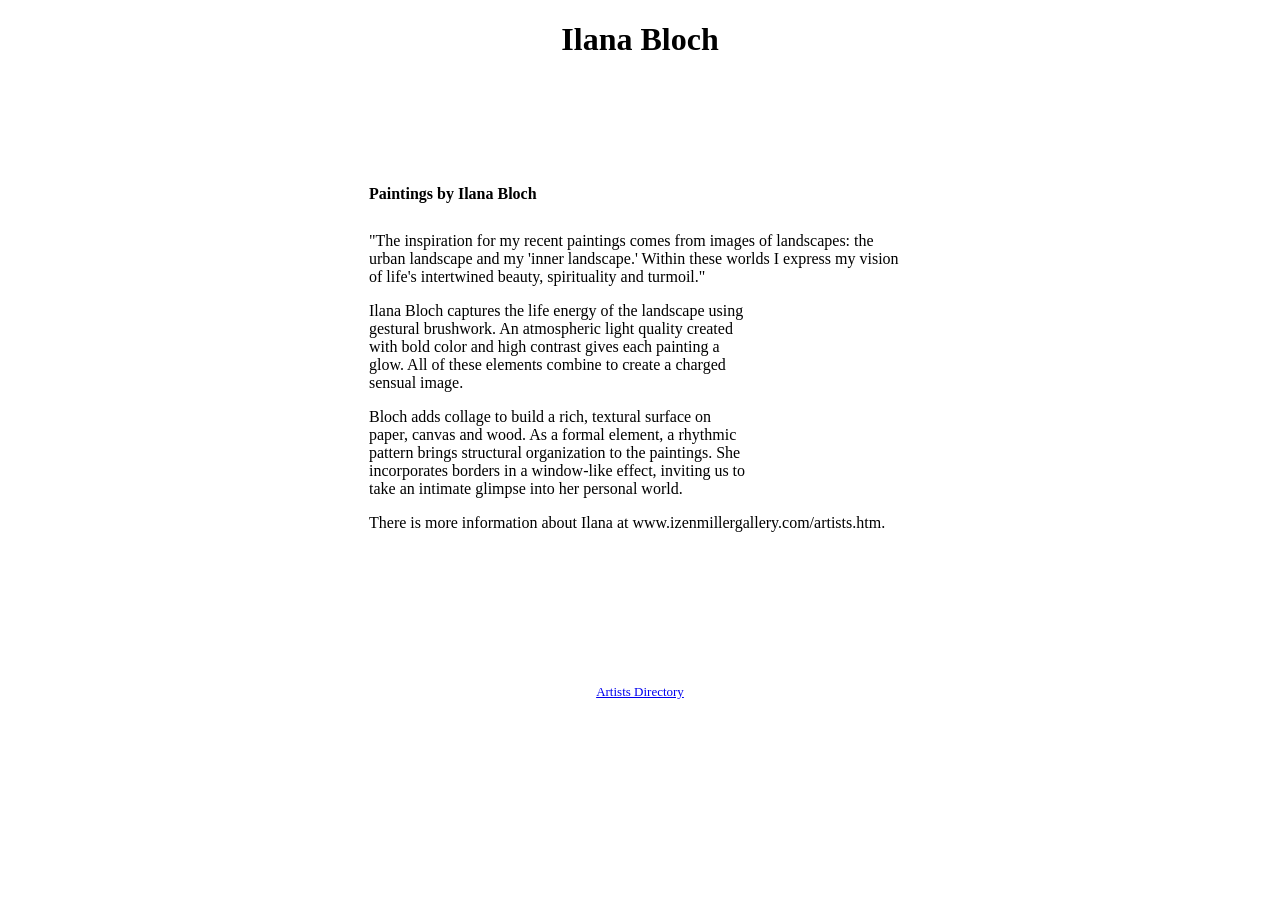Find the bounding box of the UI element described as: "aria-label="Advertisement" name="aswift_1" title="Advertisement"". The bounding box coordinates should be given as four float values between 0 and 1, i.e., [left, top, right, bottom].

[0.317, 0.089, 0.683, 0.155]